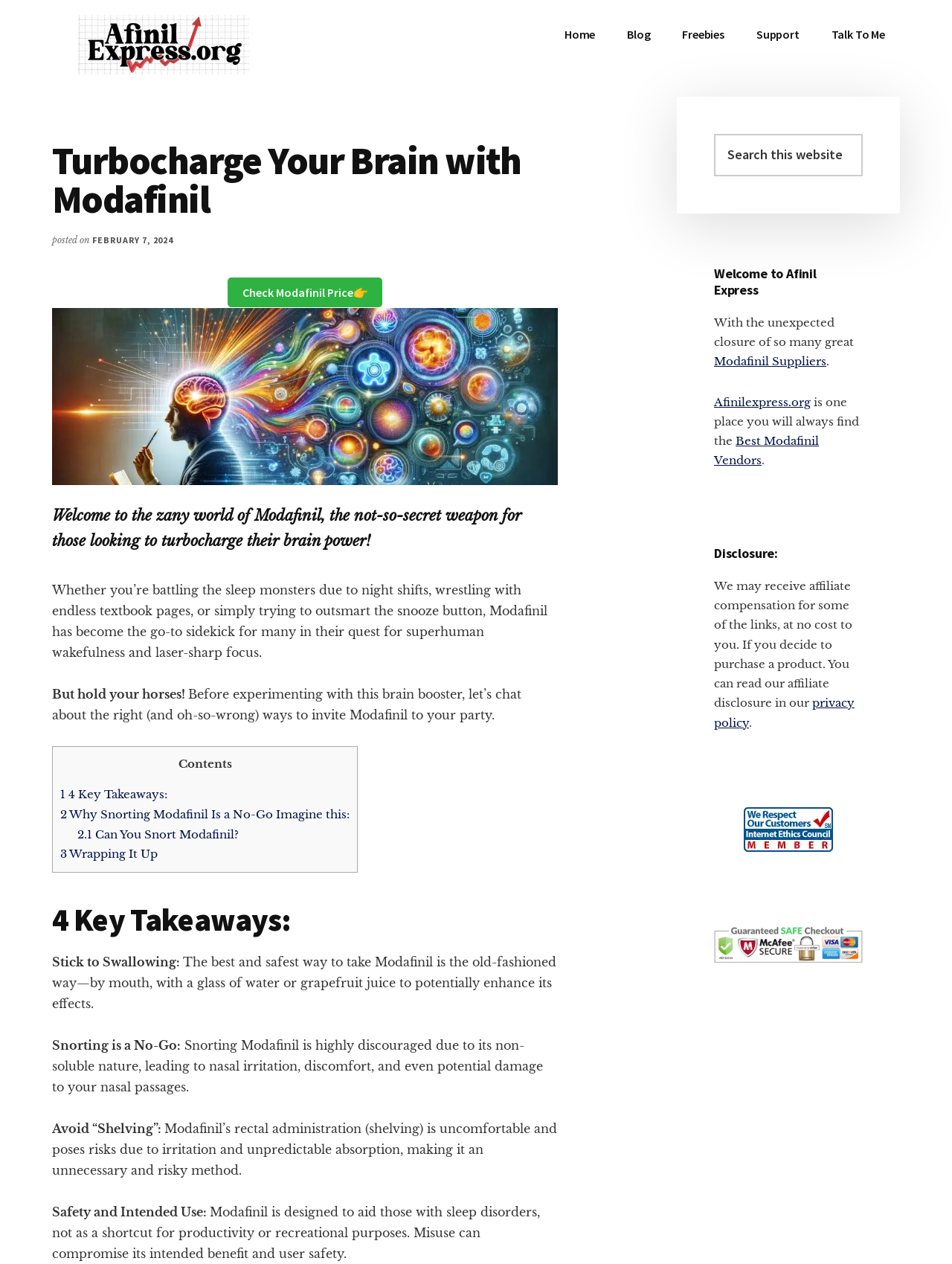Use a single word or phrase to answer the following:
What is the name of the website?

Afinil Express